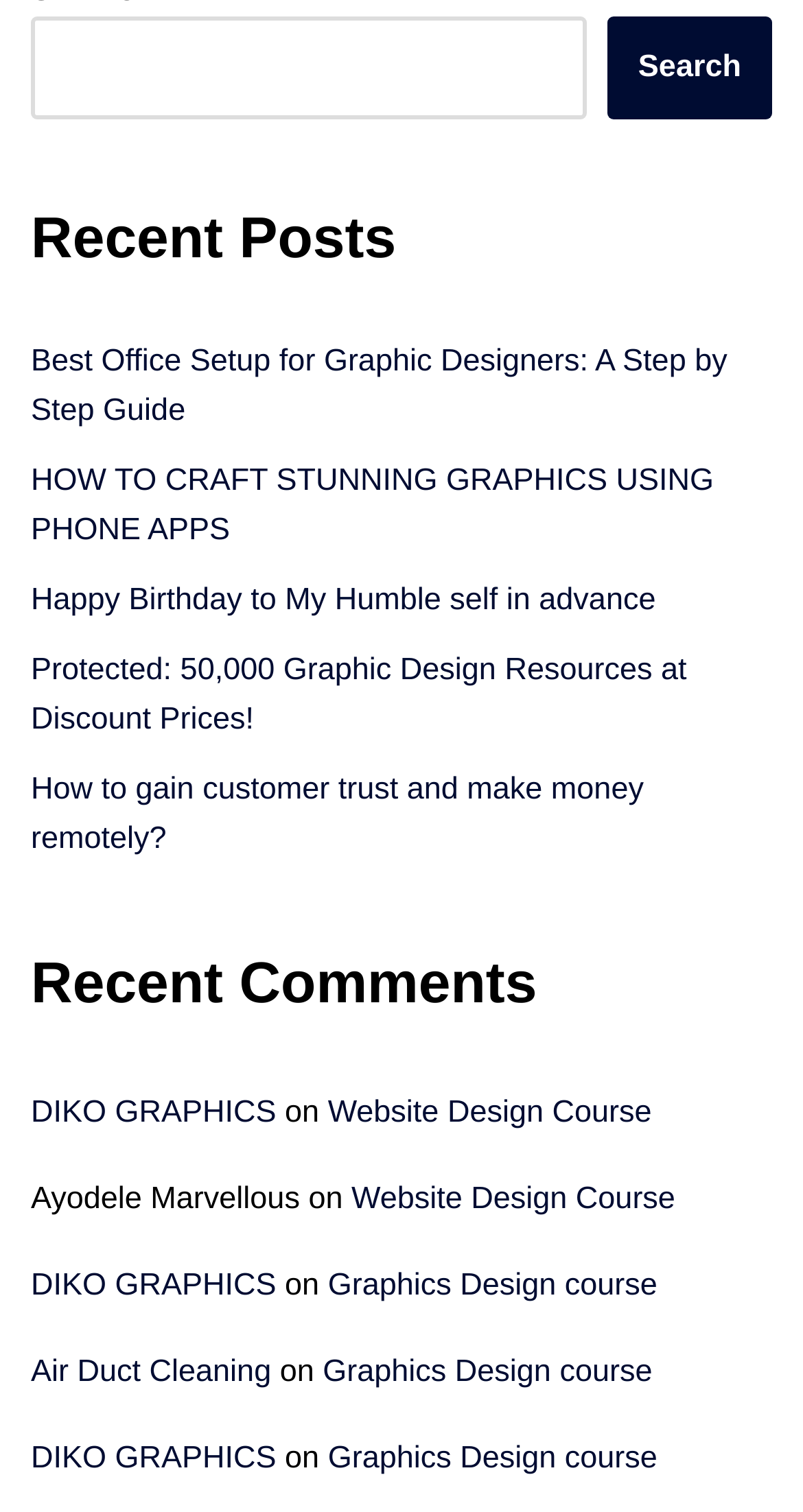Find and specify the bounding box coordinates that correspond to the clickable region for the instruction: "Check the recent comment".

[0.038, 0.717, 0.962, 0.754]